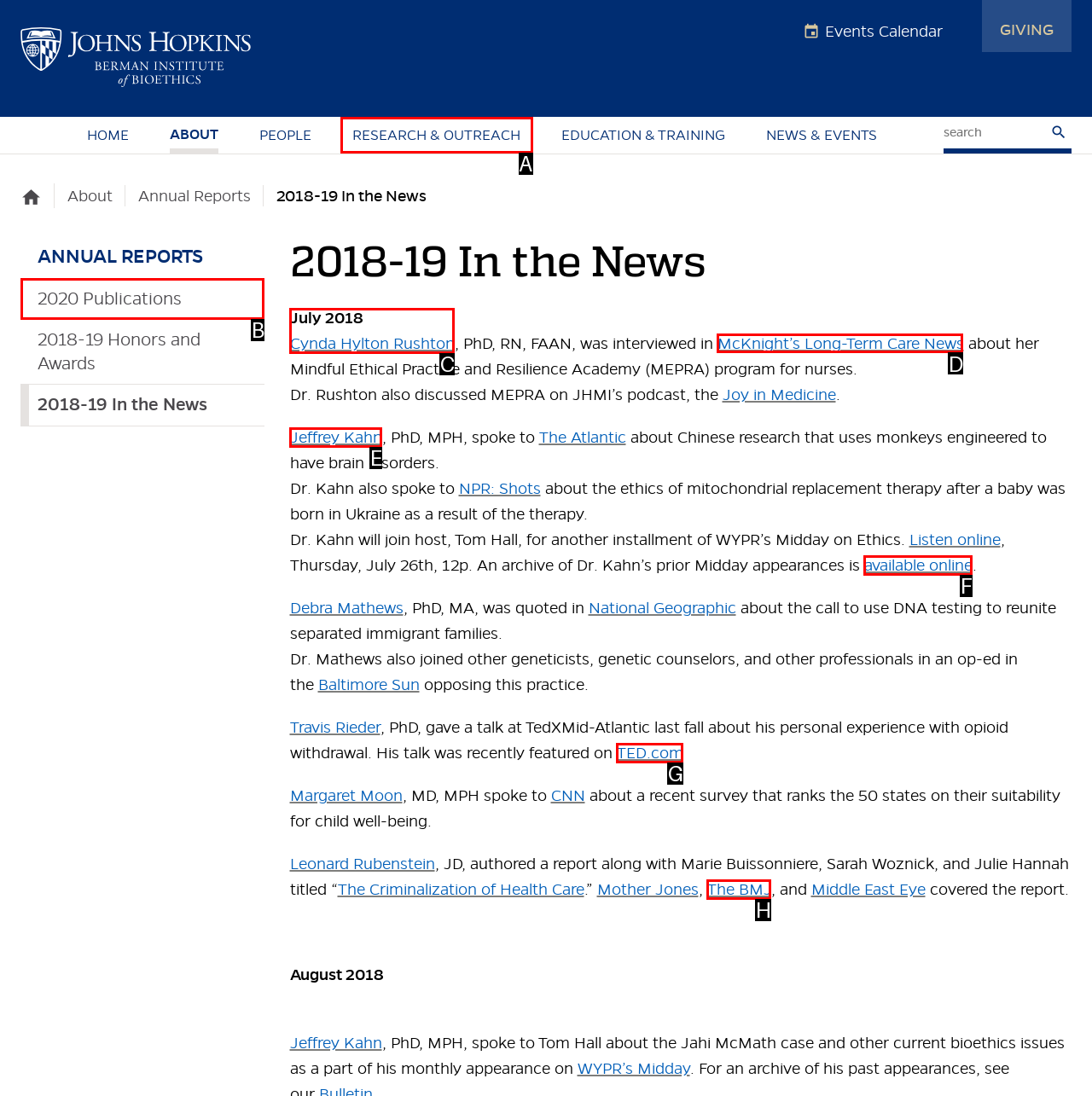Identify the correct UI element to click for the following task: Read Dr. Rushton’s interview in McKnight’s Long-Term Care News Choose the option's letter based on the given choices.

D